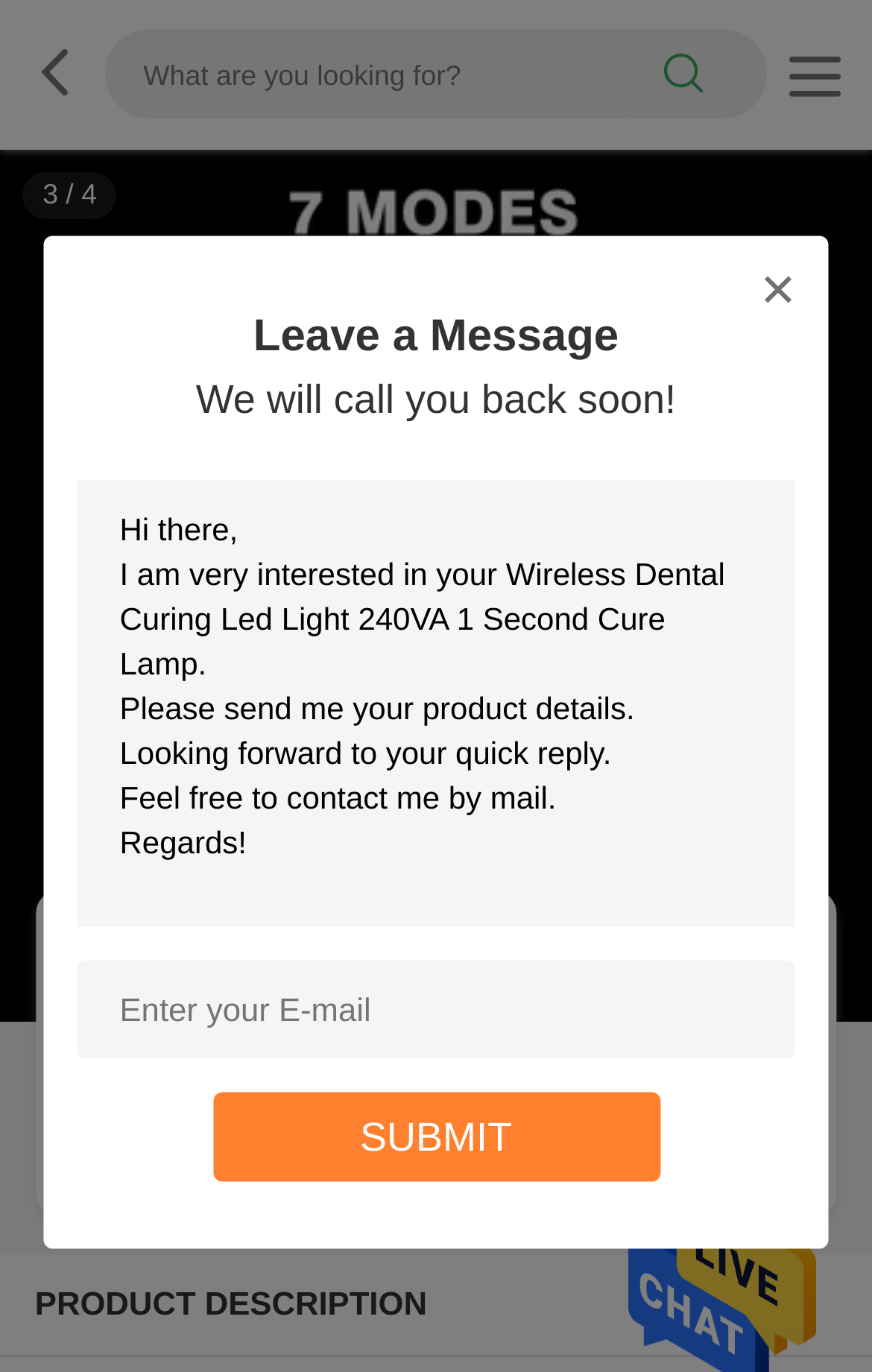Based on the visual content of the image, answer the question thoroughly: What is the minimum order quantity for this product?

The webpage displays the text 'MOQ：10' which indicates that the minimum order quantity for this product is 10 units.